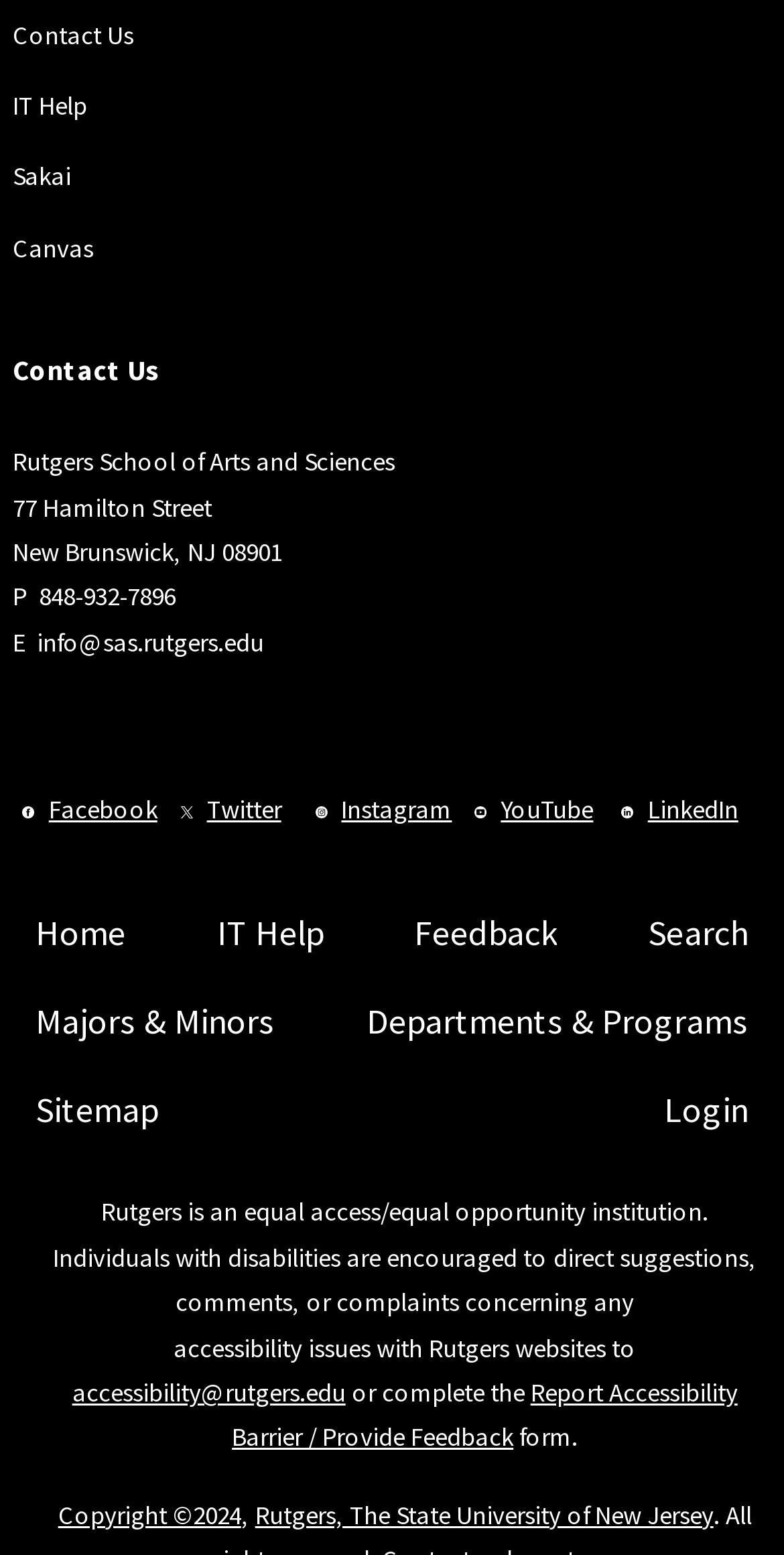Please find the bounding box coordinates of the element that must be clicked to perform the given instruction: "Search". The coordinates should be four float numbers from 0 to 1, i.e., [left, top, right, bottom].

[0.827, 0.584, 0.955, 0.618]